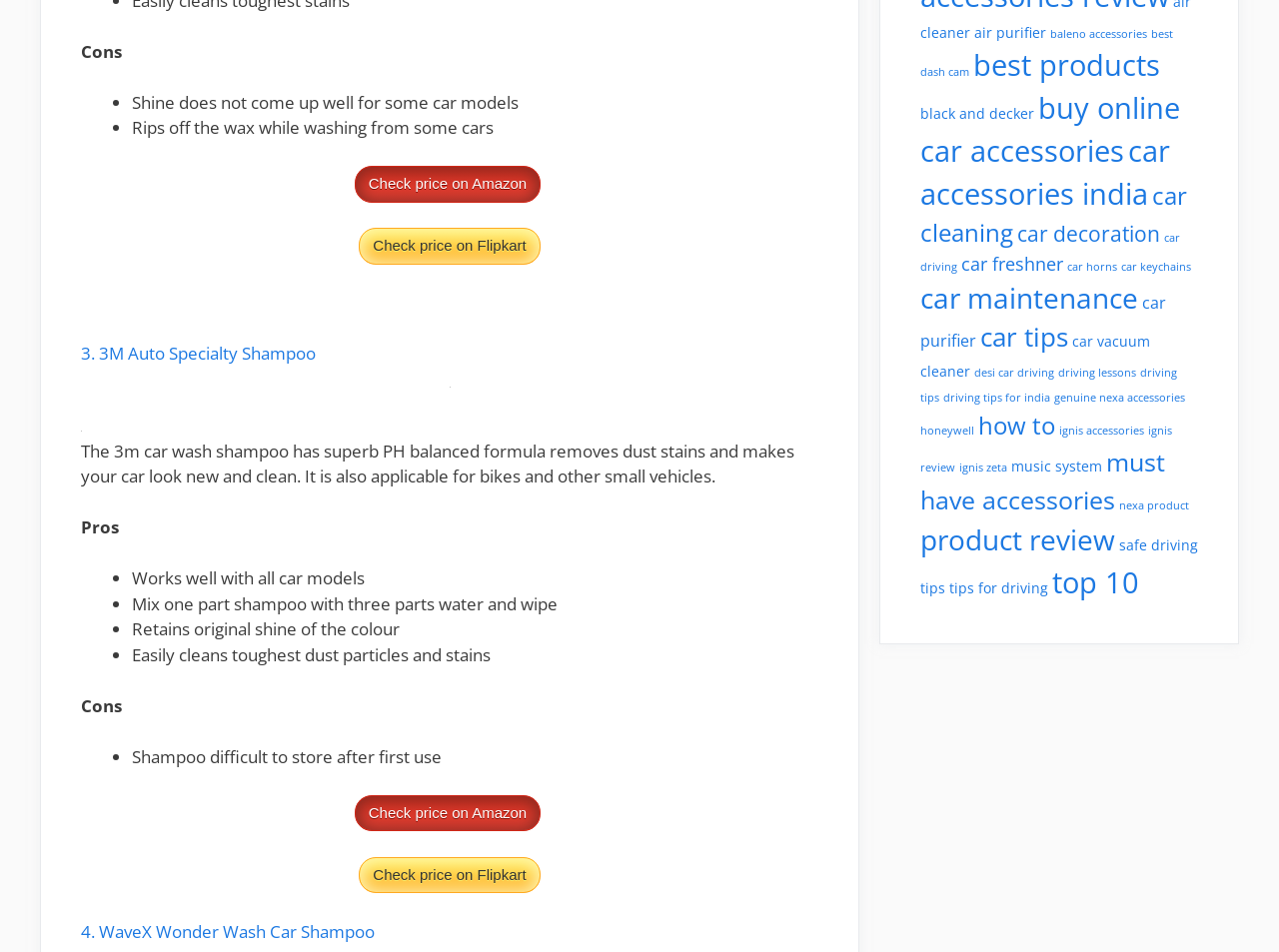Kindly determine the bounding box coordinates for the area that needs to be clicked to execute this instruction: "Check price on Amazon".

[0.277, 0.175, 0.423, 0.213]